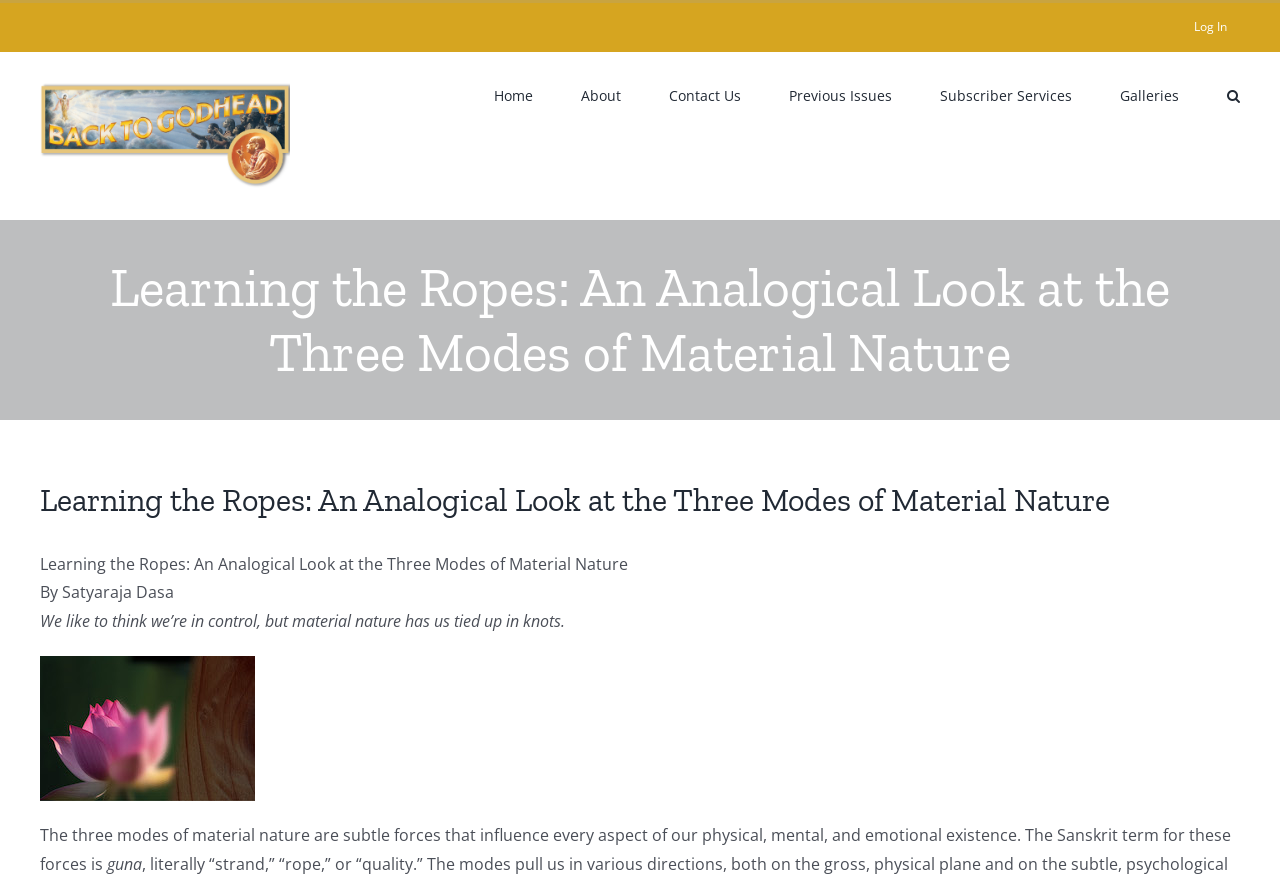Predict the bounding box of the UI element based on this description: "alt="Back to Godhead Logo"".

[0.031, 0.095, 0.227, 0.214]